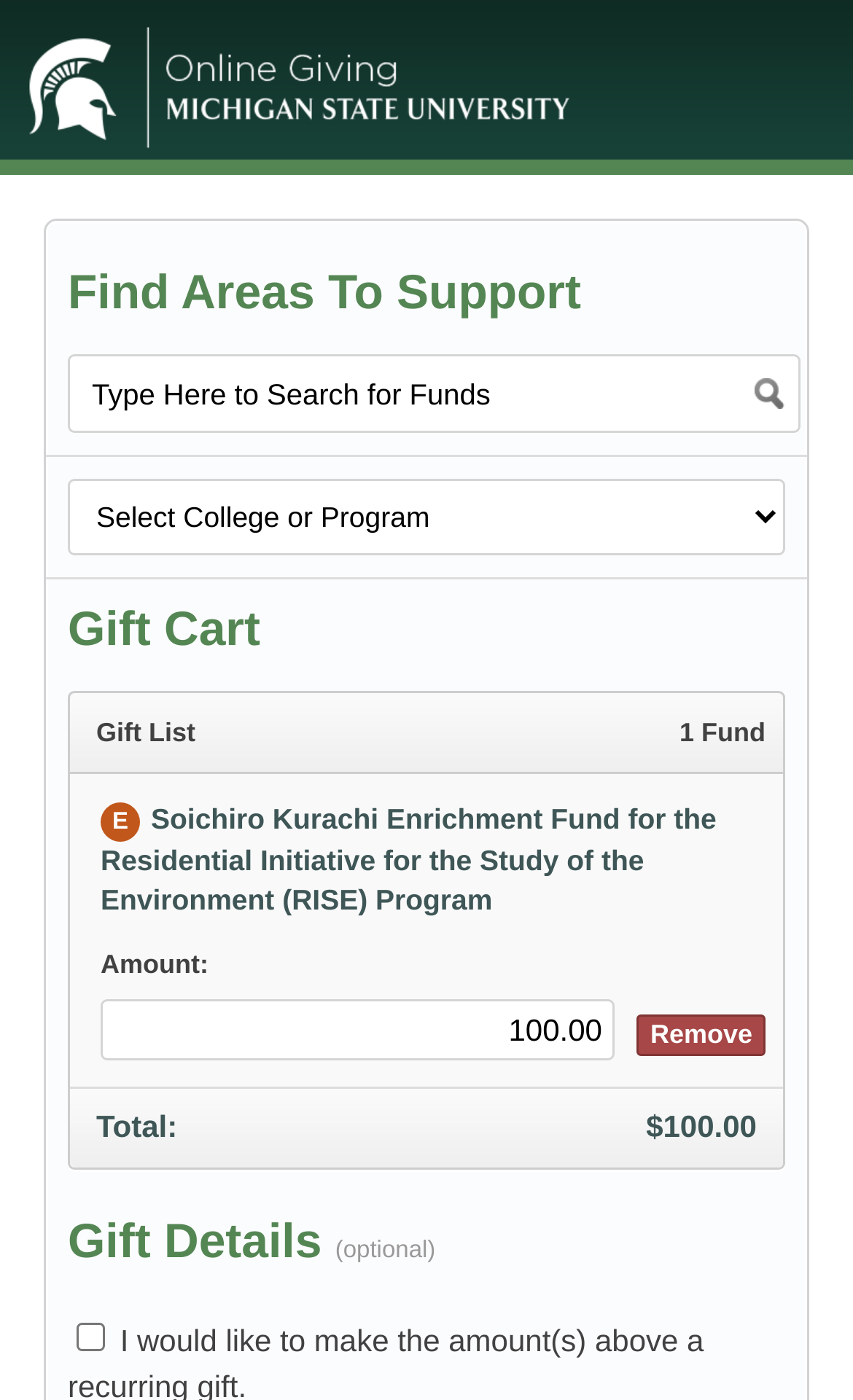Identify the bounding box of the UI component described as: "Remove".

[0.747, 0.724, 0.897, 0.754]